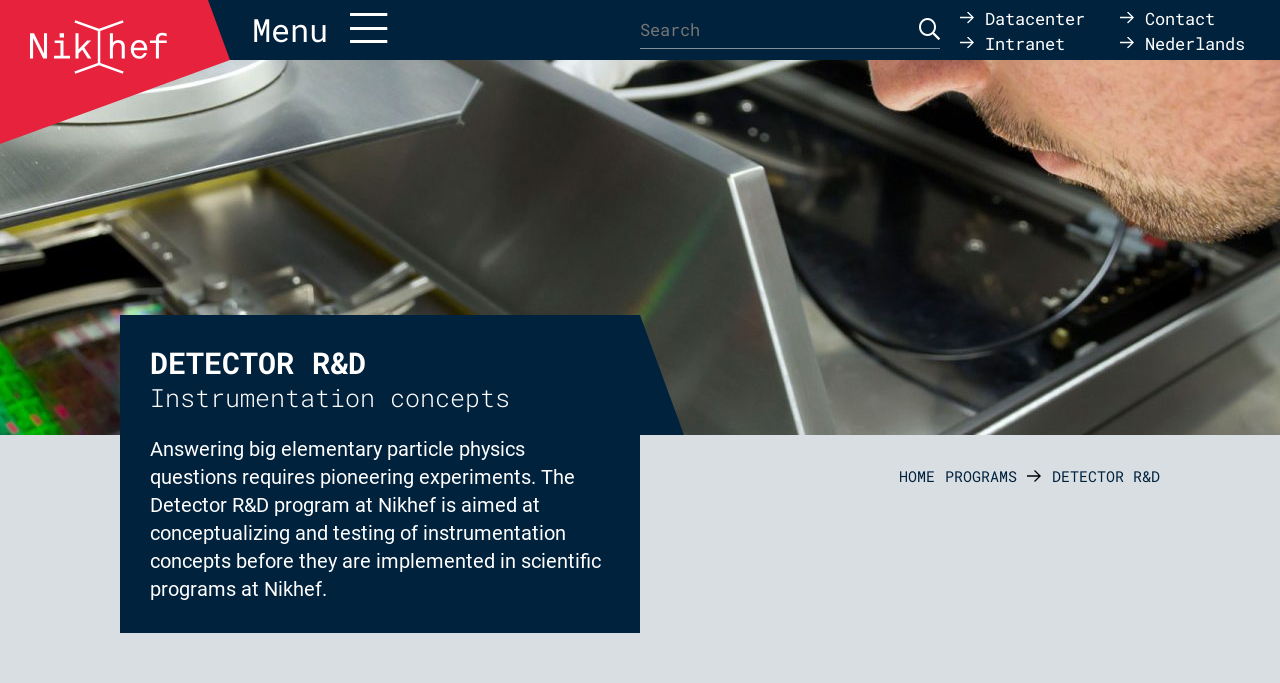Answer the question briefly using a single word or phrase: 
What is the purpose of the Detector R&D program?

Conceptualizing and testing instrumentation concepts